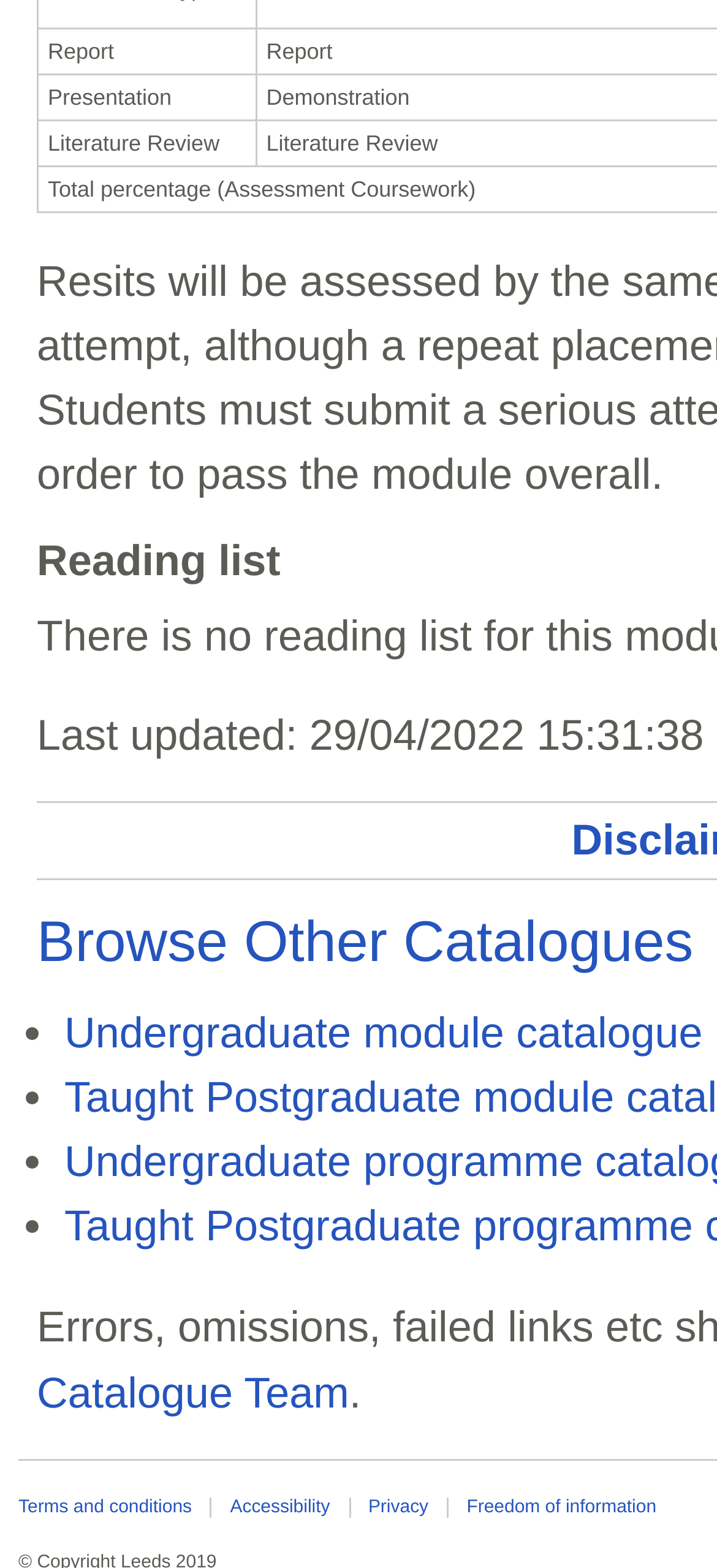Determine the bounding box coordinates for the UI element described. Format the coordinates as (top-left x, top-left y, bottom-right x, bottom-right y) and ensure all values are between 0 and 1. Element description: Terms and conditions

[0.026, 0.955, 0.296, 0.968]